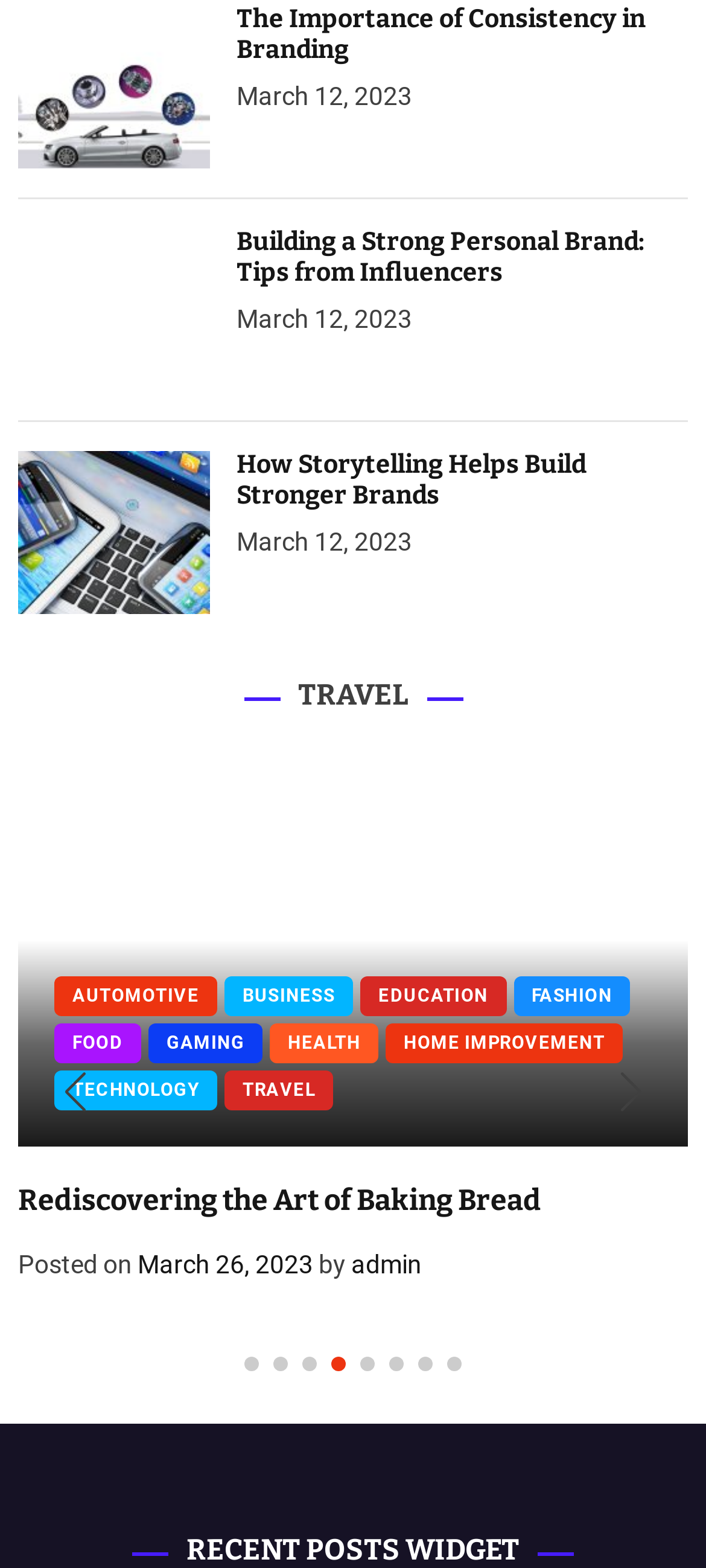Provide your answer in a single word or phrase: 
What is the author of the article 'The Surprising Health Benefits of Chocolate'?

admin